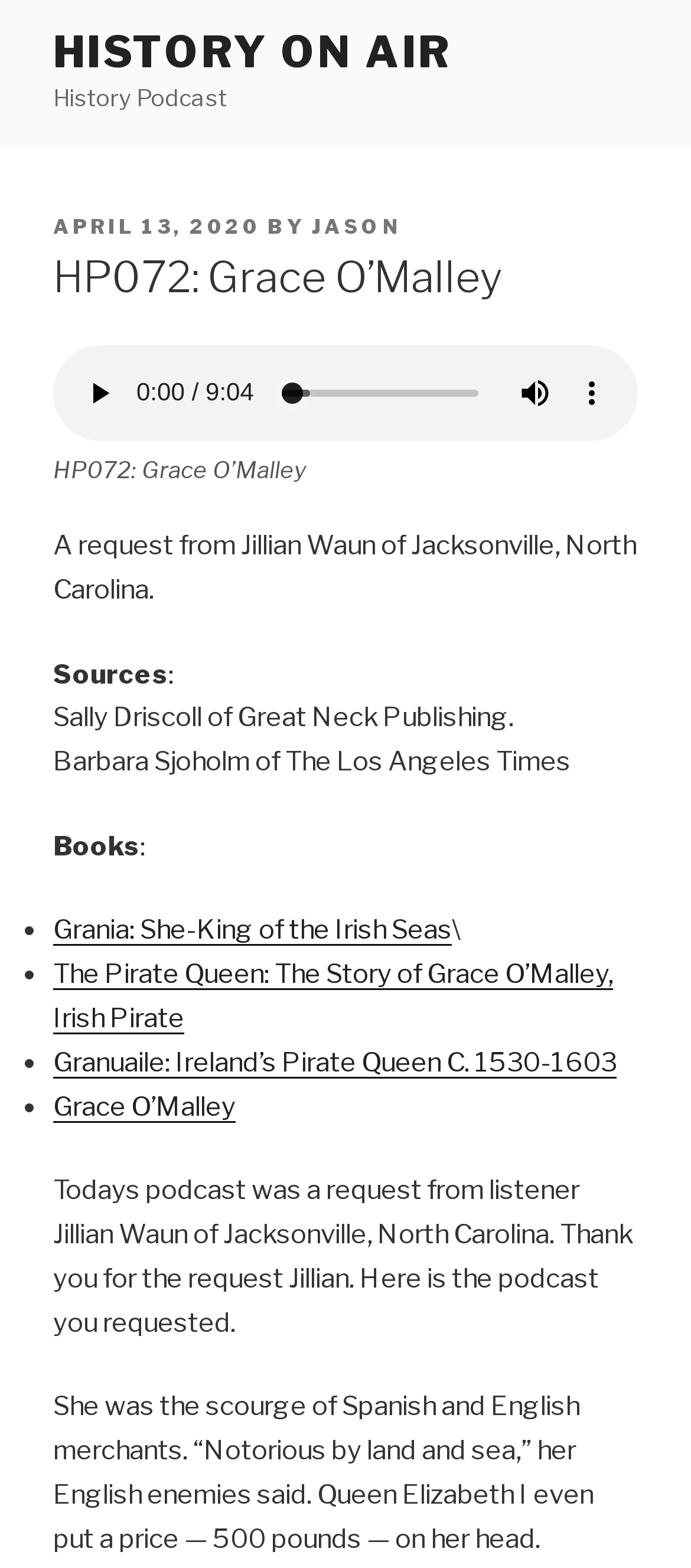Find the bounding box coordinates of the element to click in order to complete the given instruction: "Mute the audio."

[0.733, 0.232, 0.815, 0.268]